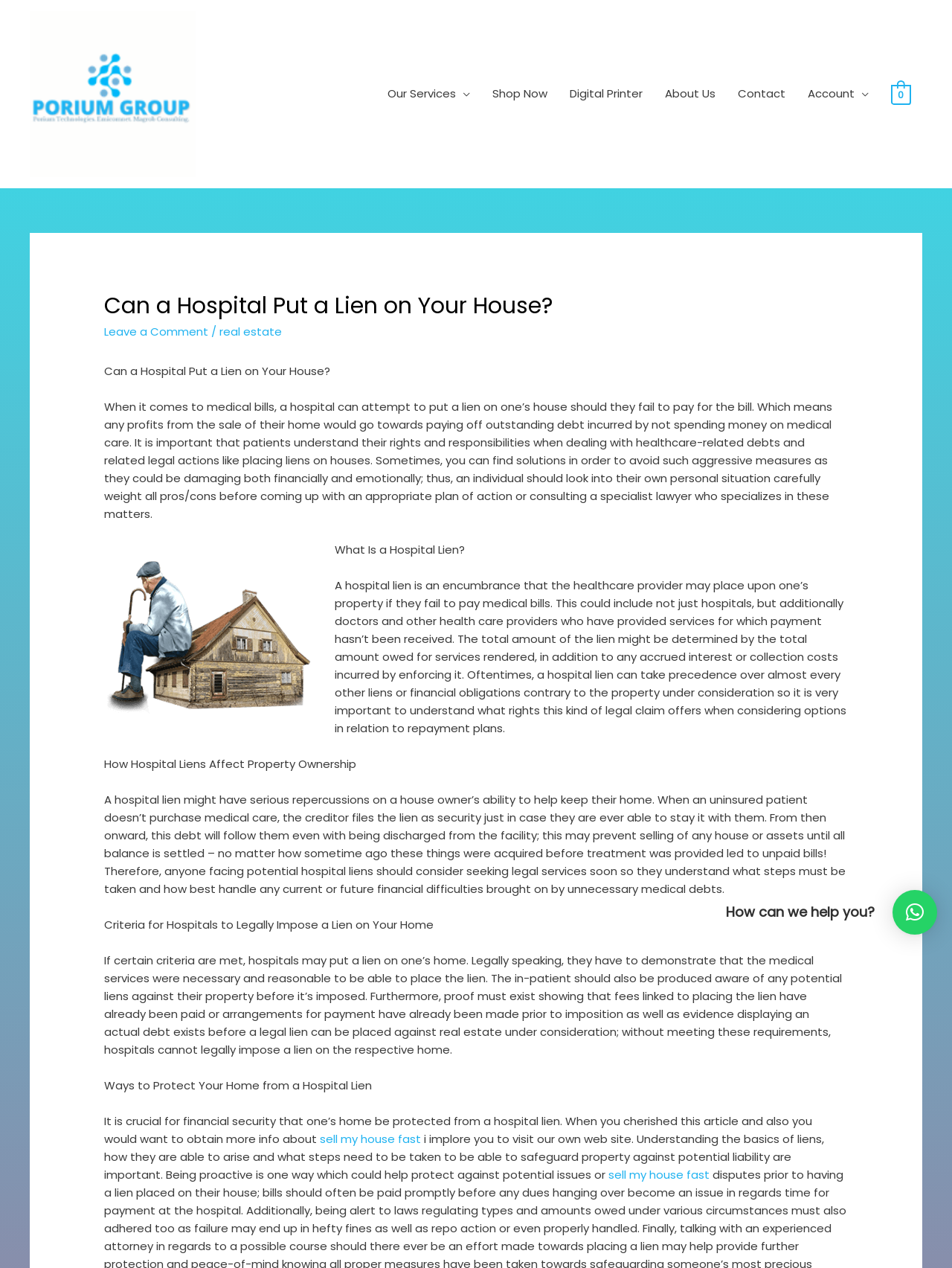Refer to the image and provide a thorough answer to this question:
How can a hospital legally impose a lien on a house?

If certain criteria are met, hospitals may put a lien on one’s home. Legally speaking, they have to demonstrate that the medical services were necessary and reasonable to be able to place the lien. The in-patient should also be produced aware of any potential liens against their property before it’s imposed. Furthermore, proof must exist showing that fees linked to placing the lien have already been paid or arrangements for payment have already been made prior to imposition as well as evidence displaying an actual debt exists before a legal lien can be placed against real estate under consideration; without meeting these requirements, hospitals cannot legally impose a lien on the respective home.